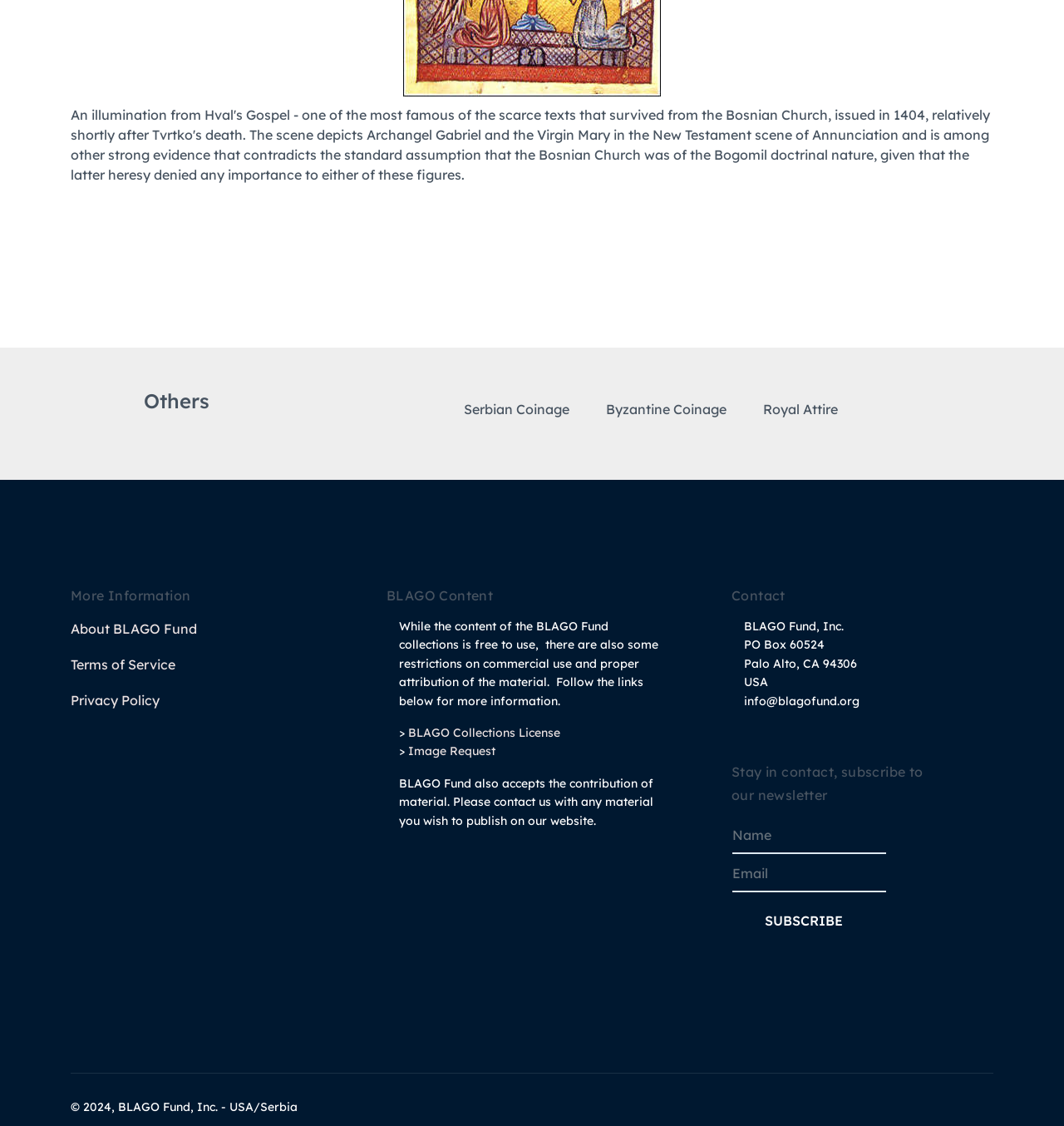Determine the bounding box coordinates for the clickable element required to fulfill the instruction: "Subscribe to the newsletter". Provide the coordinates as four float numbers between 0 and 1, i.e., [left, top, right, bottom].

[0.688, 0.794, 0.823, 0.841]